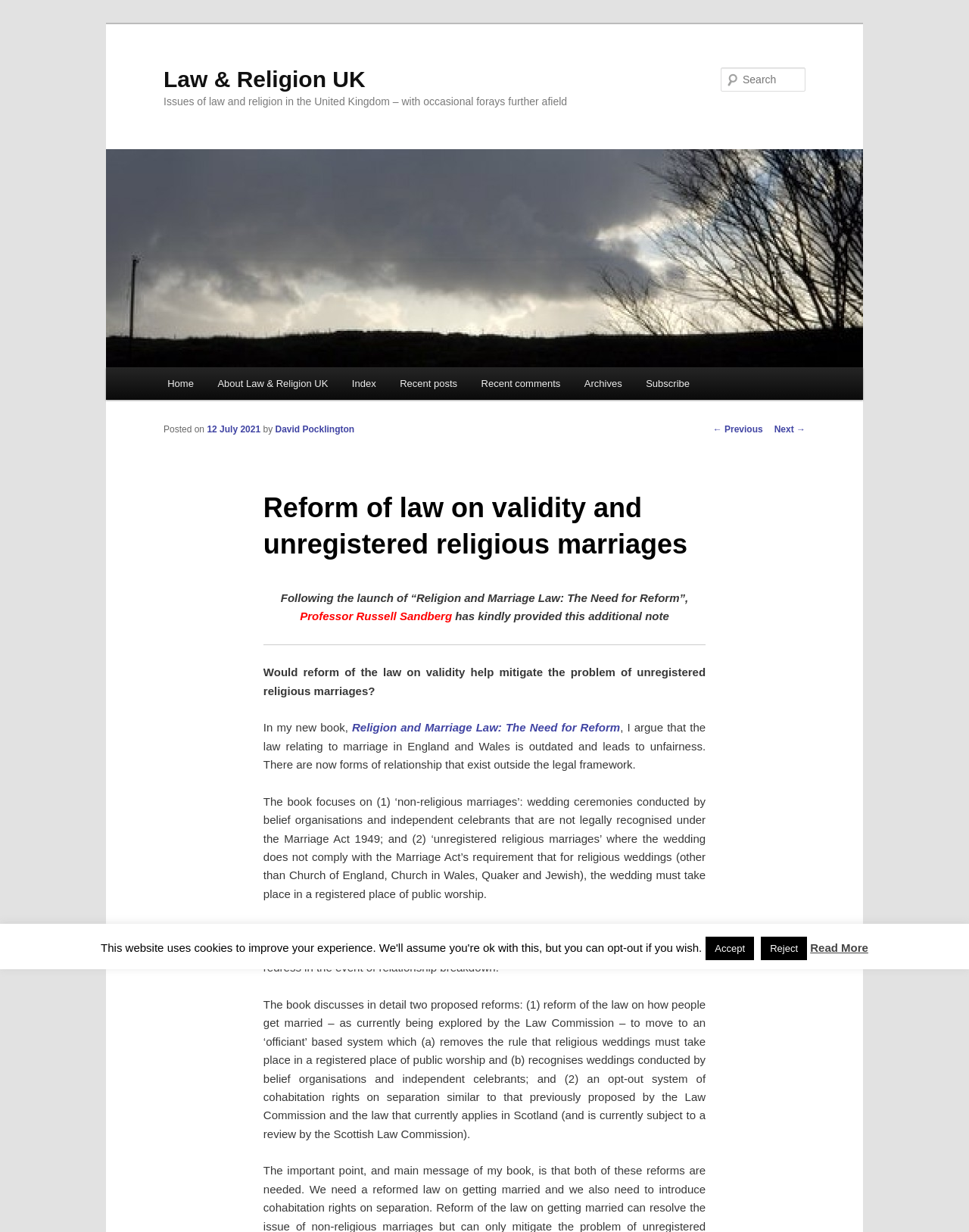Please determine the bounding box coordinates for the UI element described as: "parent_node: Search name="s" placeholder="Search"".

[0.744, 0.055, 0.831, 0.074]